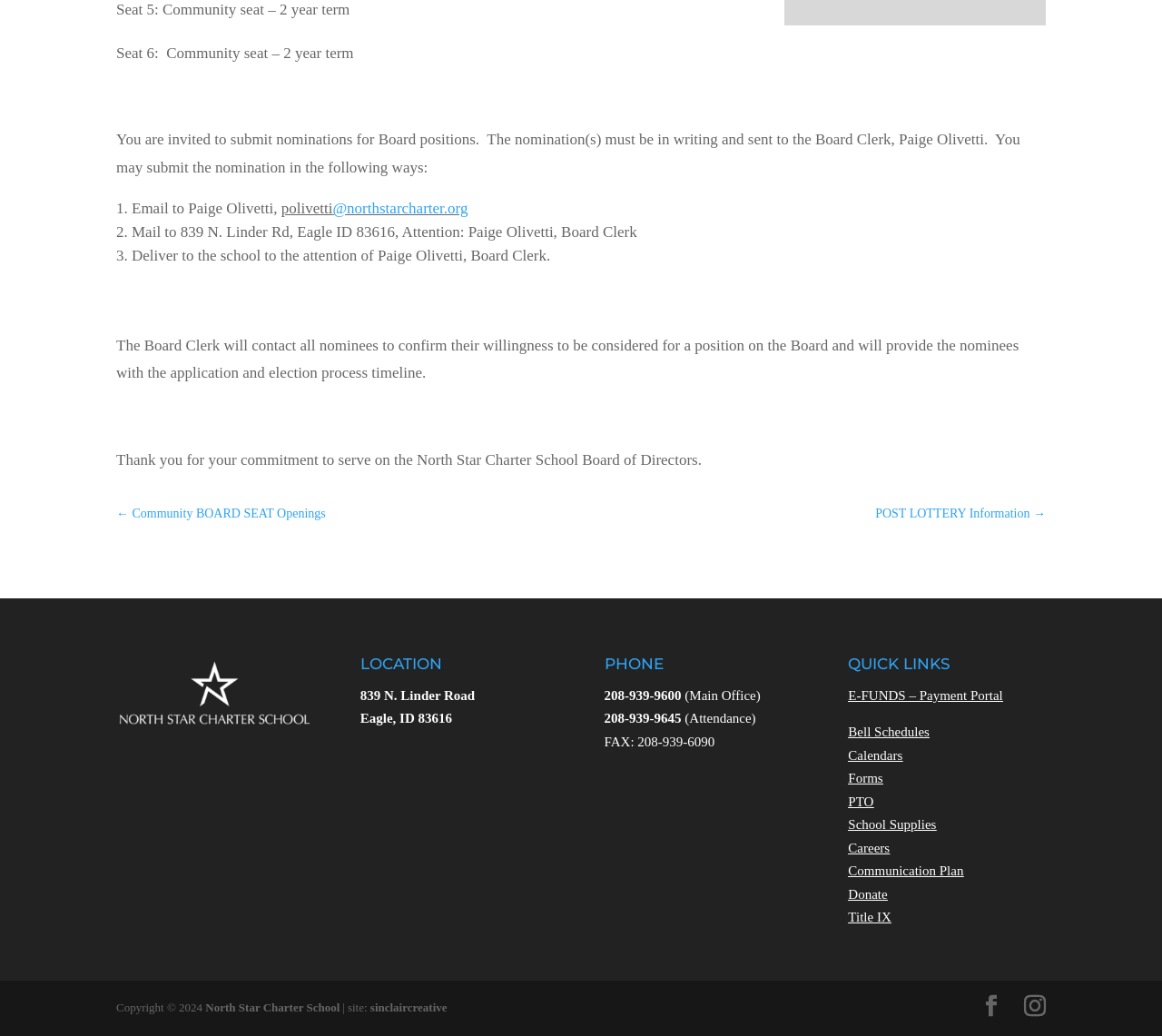Find and provide the bounding box coordinates for the UI element described with: "Bell Schedules".

[0.73, 0.7, 0.8, 0.714]